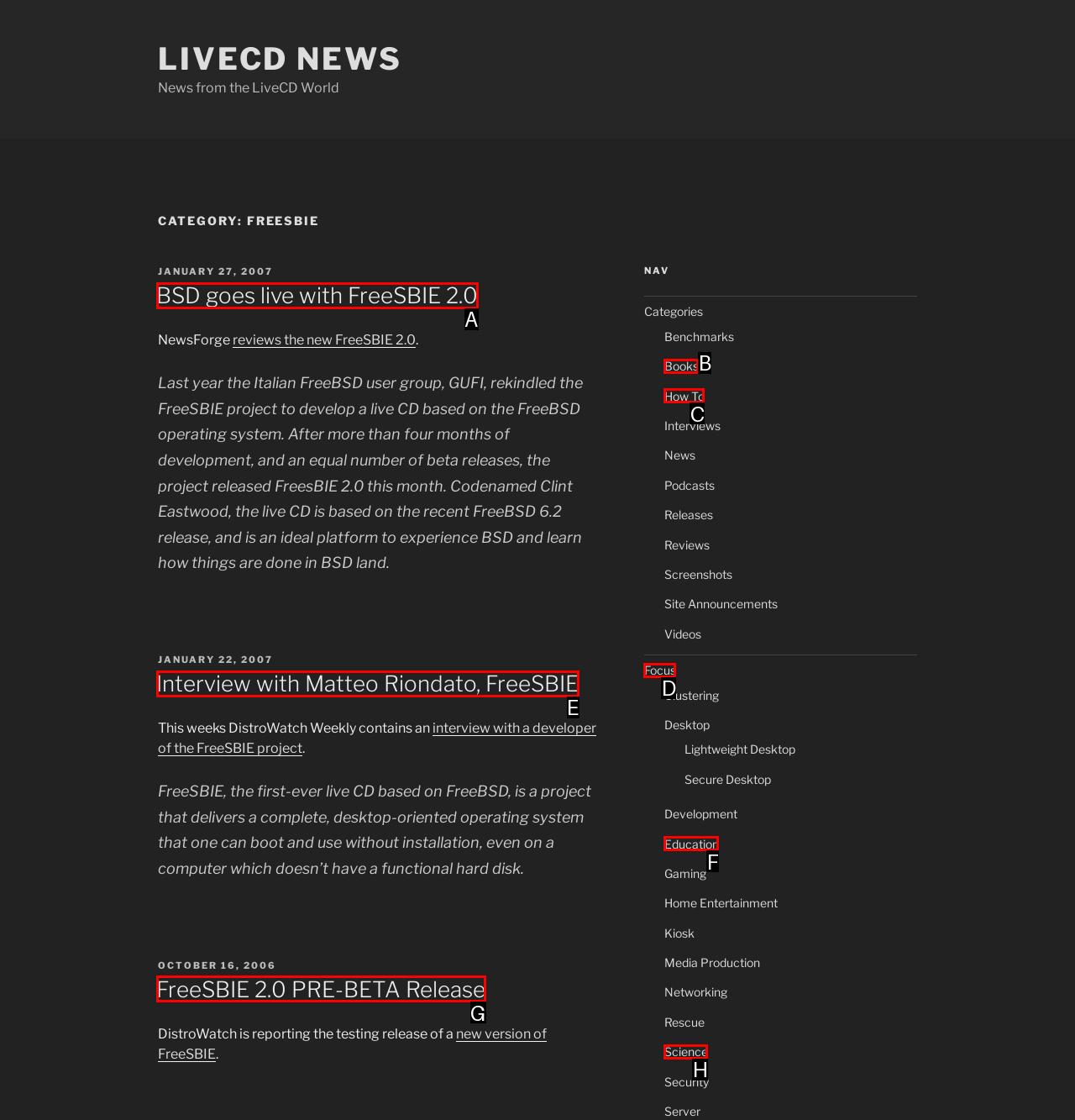Choose the HTML element that corresponds to the description: FreeSBIE 2.0 PRE-BETA Release
Provide the answer by selecting the letter from the given choices.

G